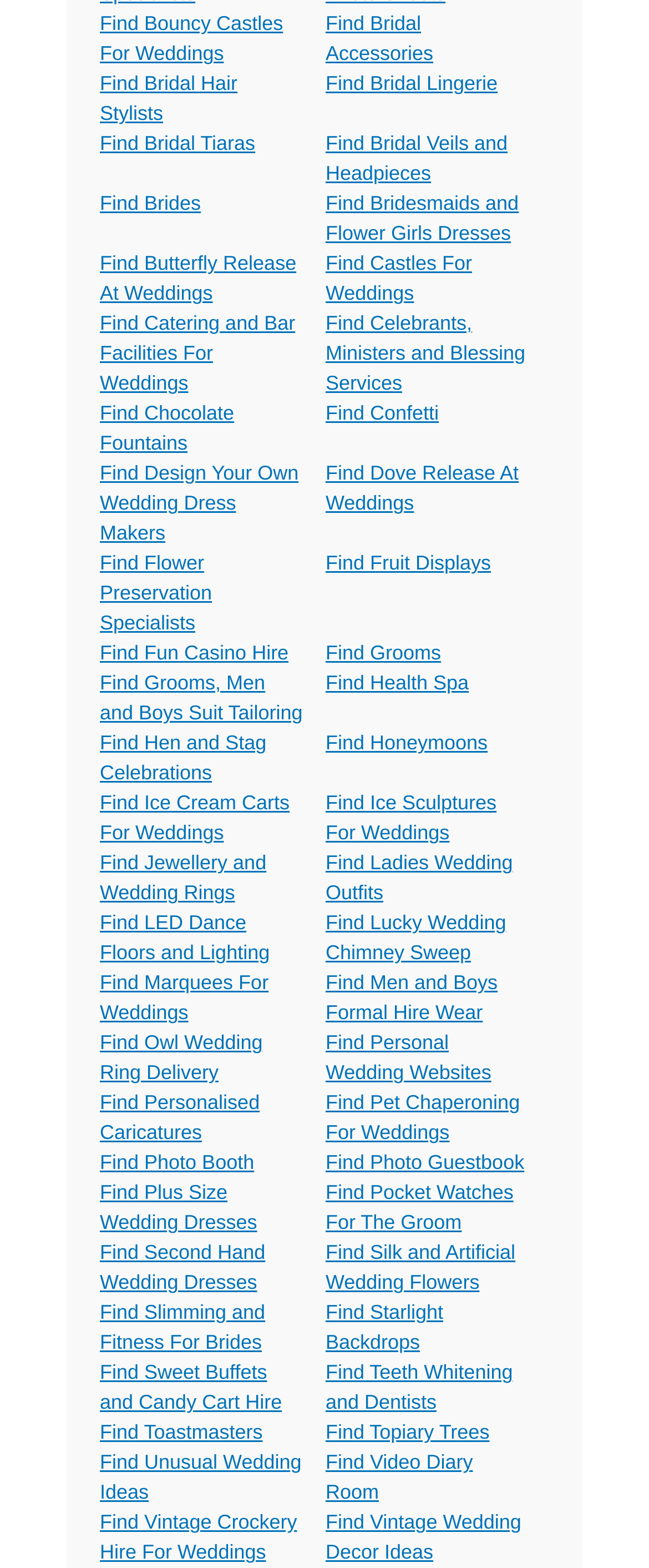How many grid cells are there?
Answer the question with just one word or phrase using the image.

24